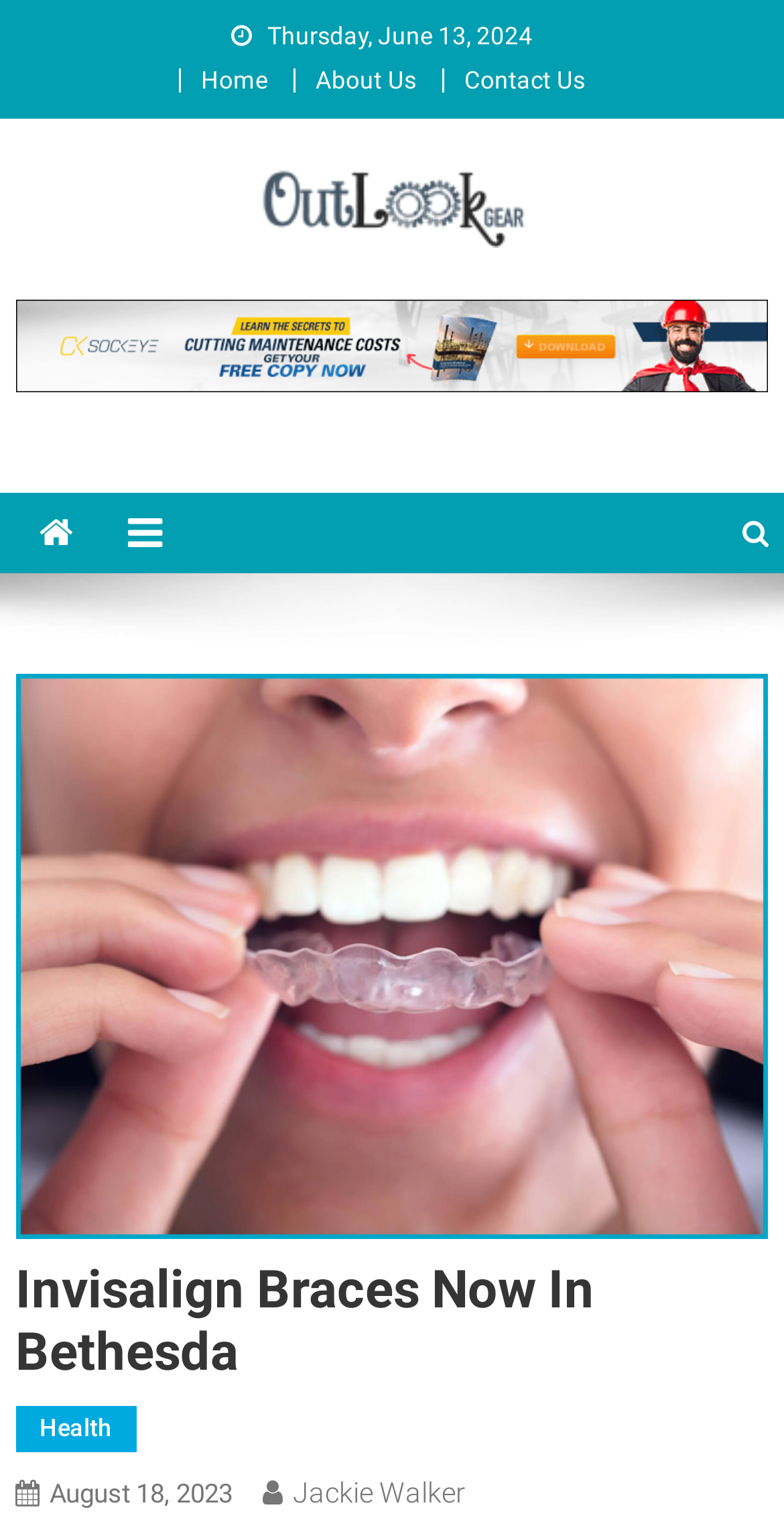Please respond to the question with a concise word or phrase:
What is the category of the blog post?

Health